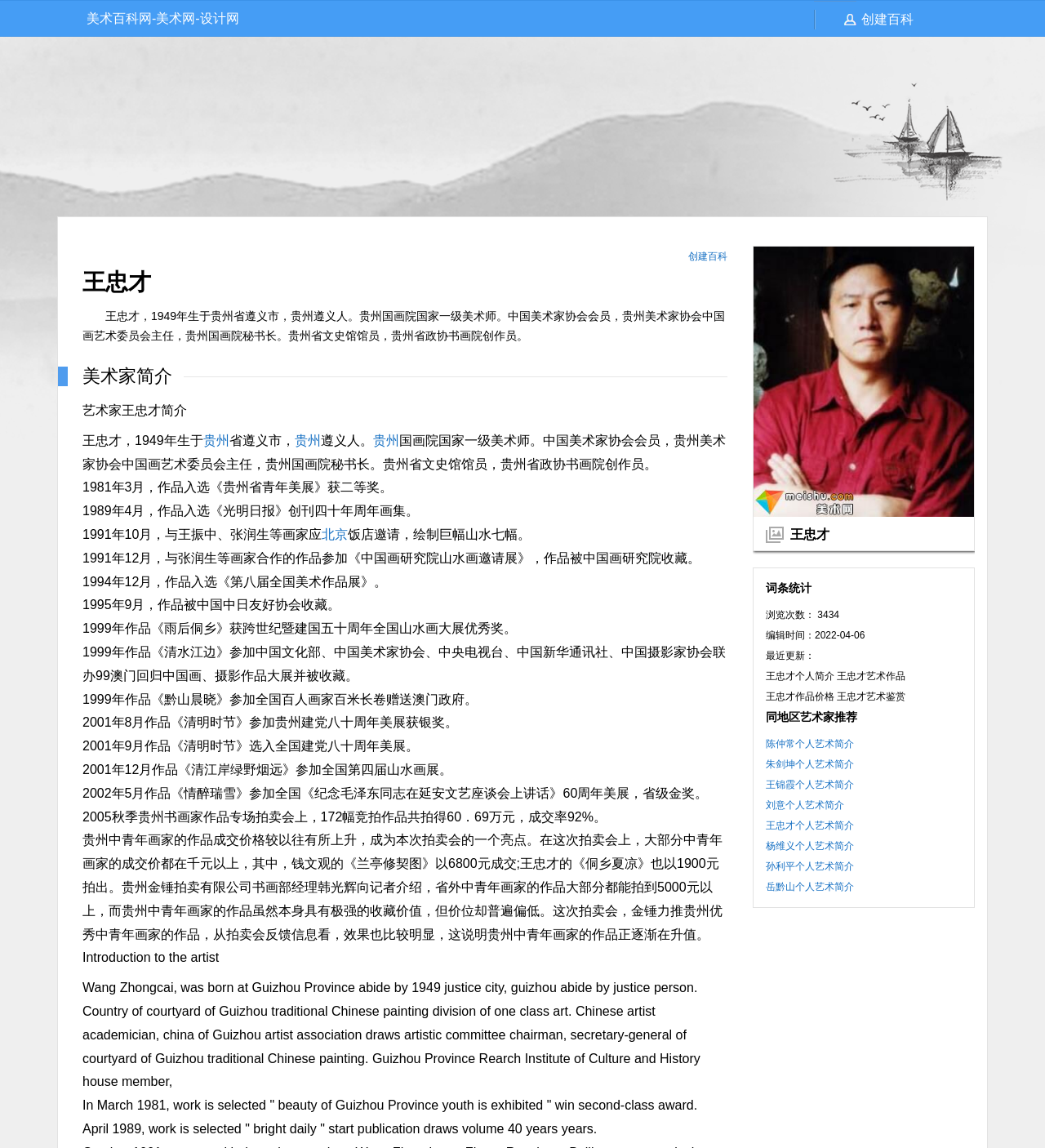Please look at the image and answer the question with a detailed explanation: How many artists are recommended in the '同地区艺术家推荐' section?

The '同地区艺术家推荐' section lists 8 artists, including Chen Zhongchang, Zhu Jiankun, Wang Jinxia, Liu Yi, Wang Zhongcai, Yang Weiyi, Sun Liping, and Yue Qianshan.